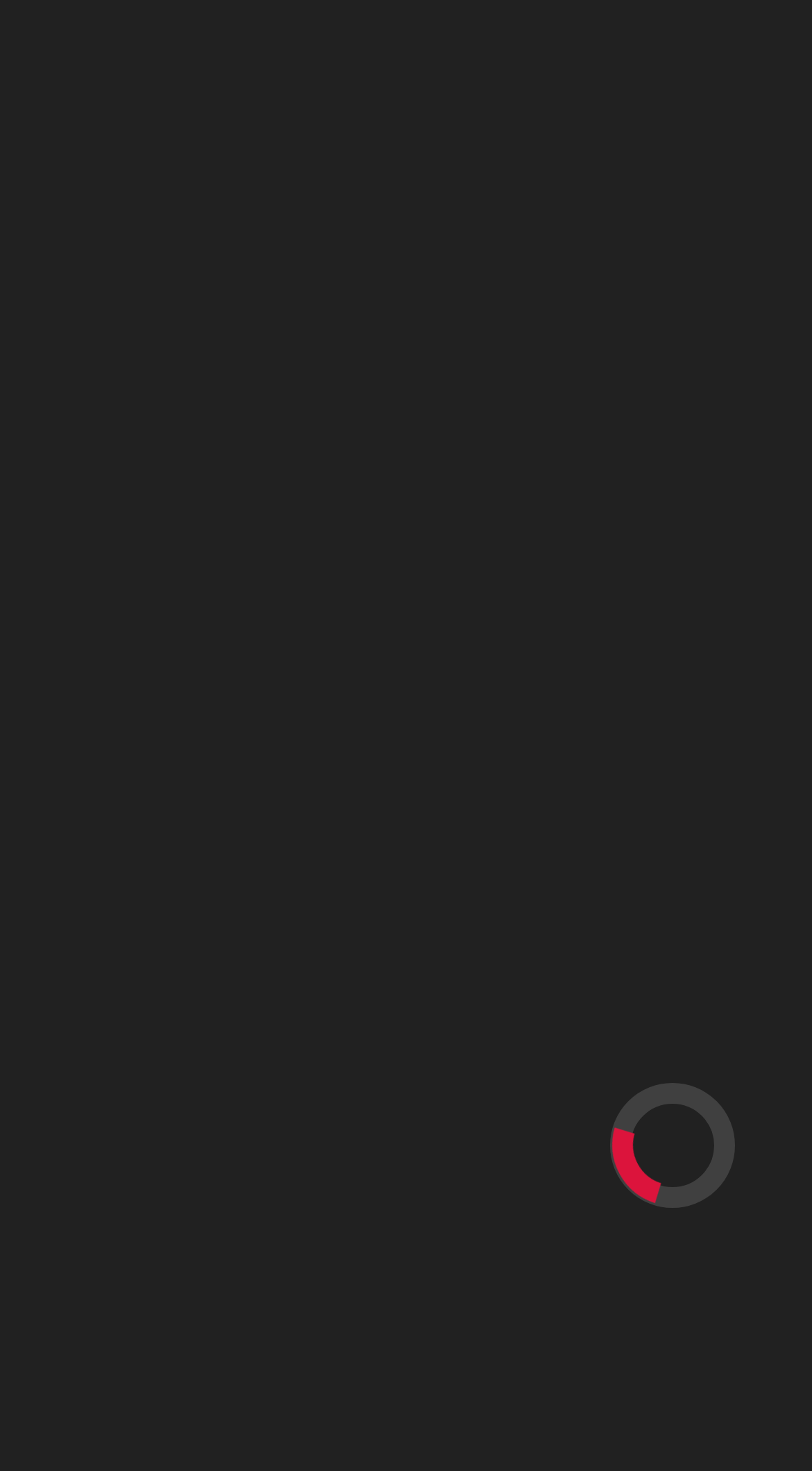Please provide a one-word or short phrase answer to the question:
What is the date of the article?

September 11, 2016